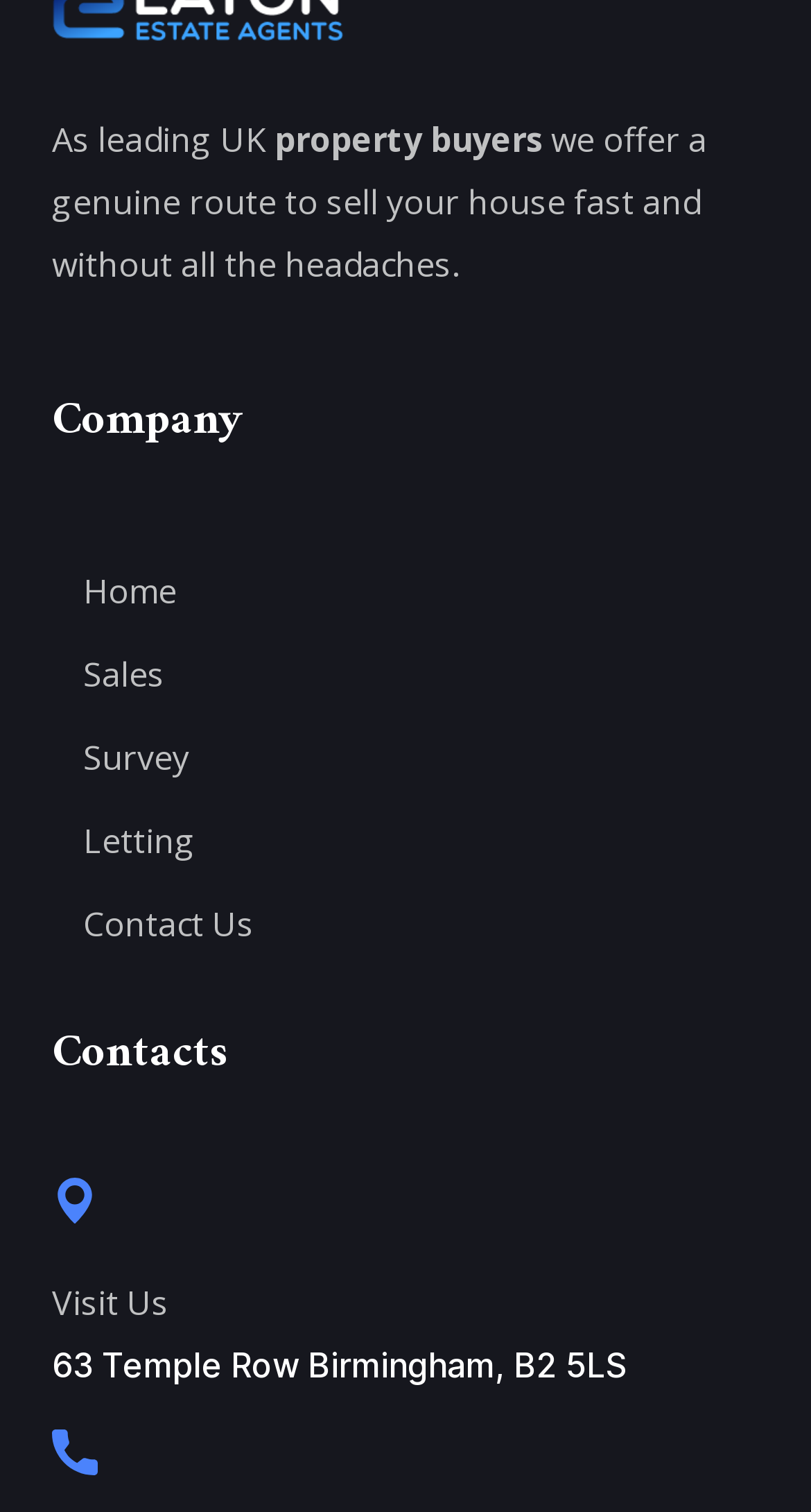Locate the bounding box coordinates of the UI element described by: "Sales". Provide the coordinates as four float numbers between 0 and 1, formatted as [left, top, right, bottom].

[0.103, 0.426, 0.897, 0.467]